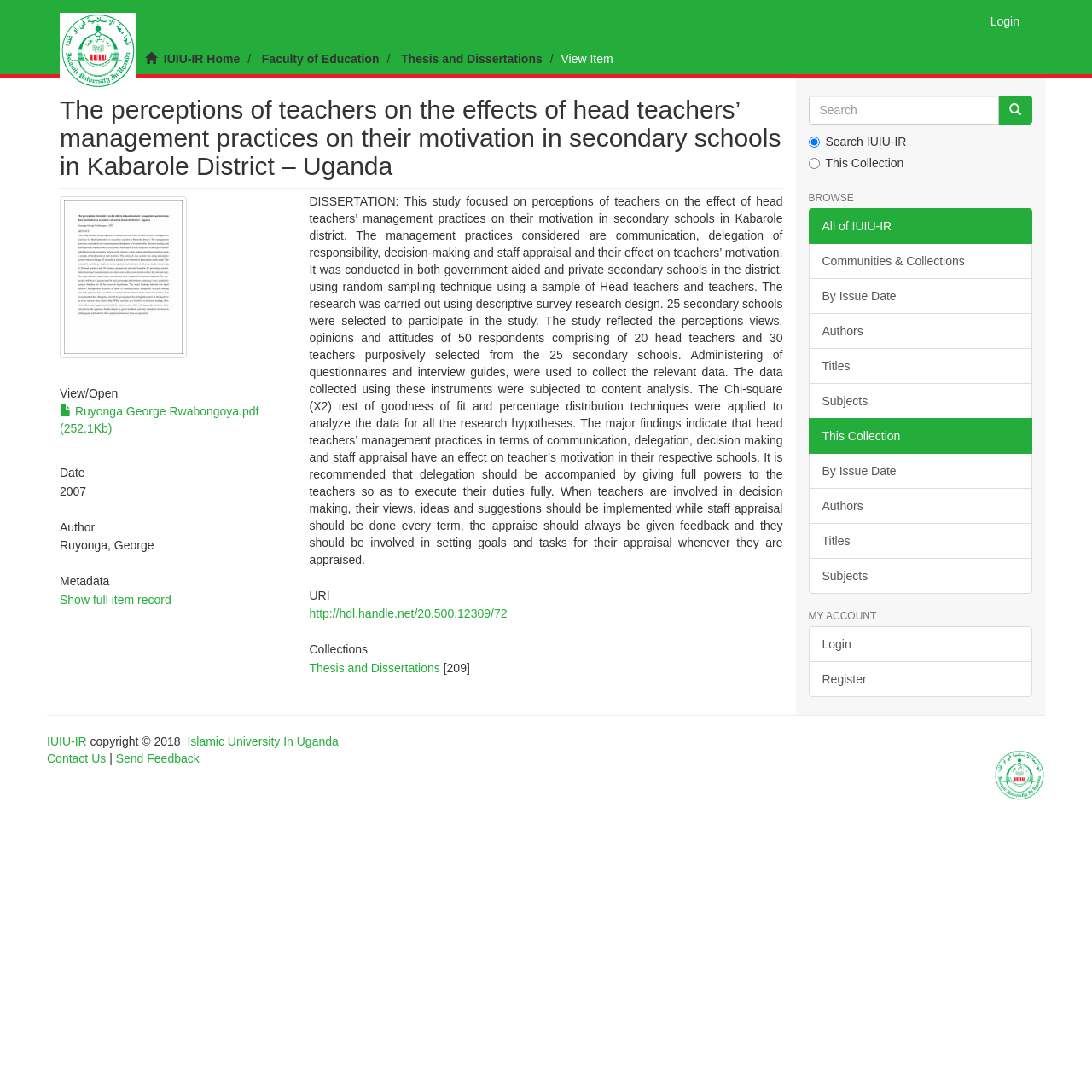What is the file size of the dissertation PDF?
Look at the screenshot and provide an in-depth answer.

I looked at the link 'Ruyonga George Rwabongoya.pdf' and found the file size '252.1Kb' next to it.